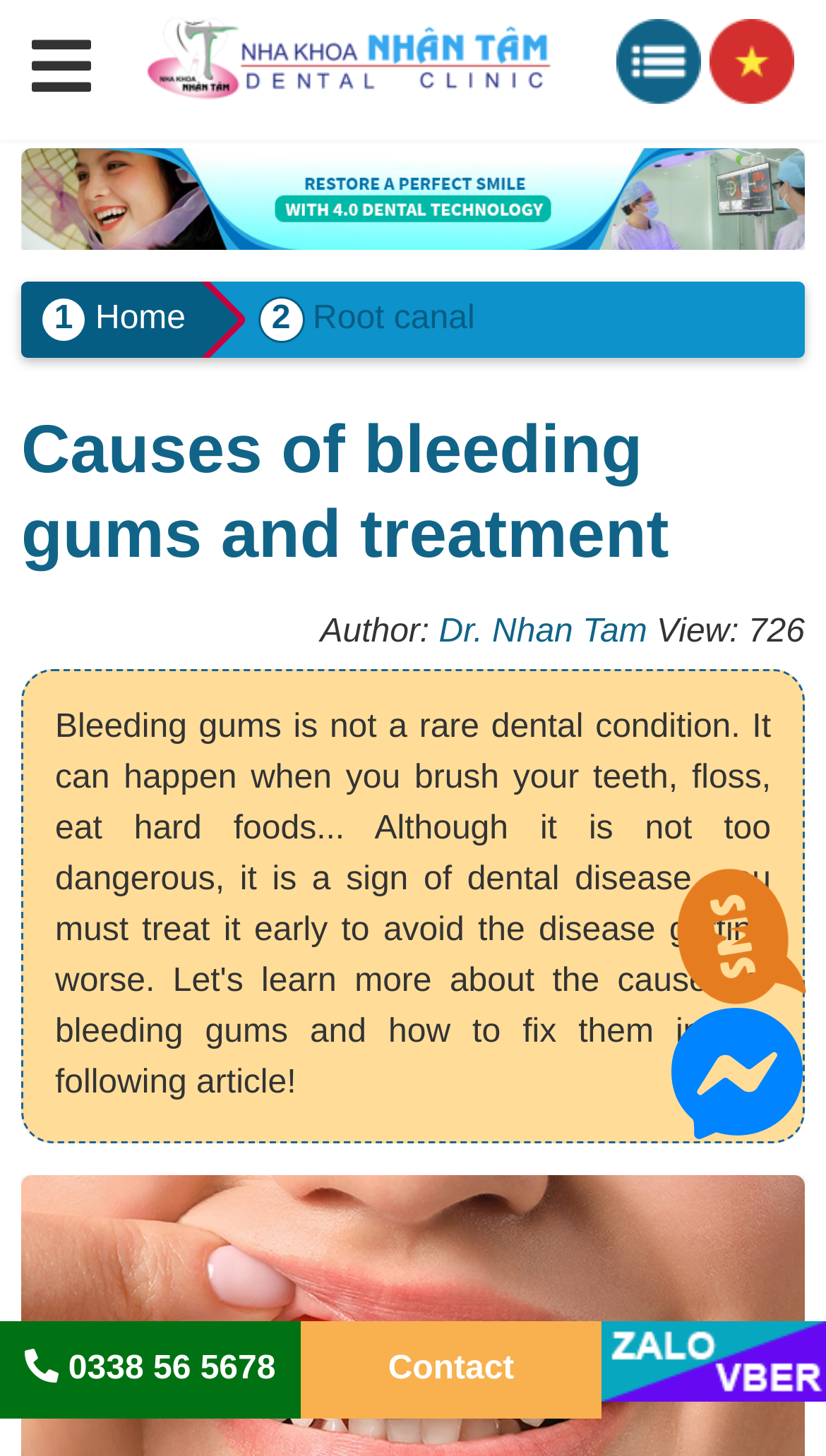Find the bounding box coordinates of the clickable region needed to perform the following instruction: "Read the article about root canal". The coordinates should be provided as four float numbers between 0 and 1, i.e., [left, top, right, bottom].

[0.25, 0.194, 0.6, 0.246]